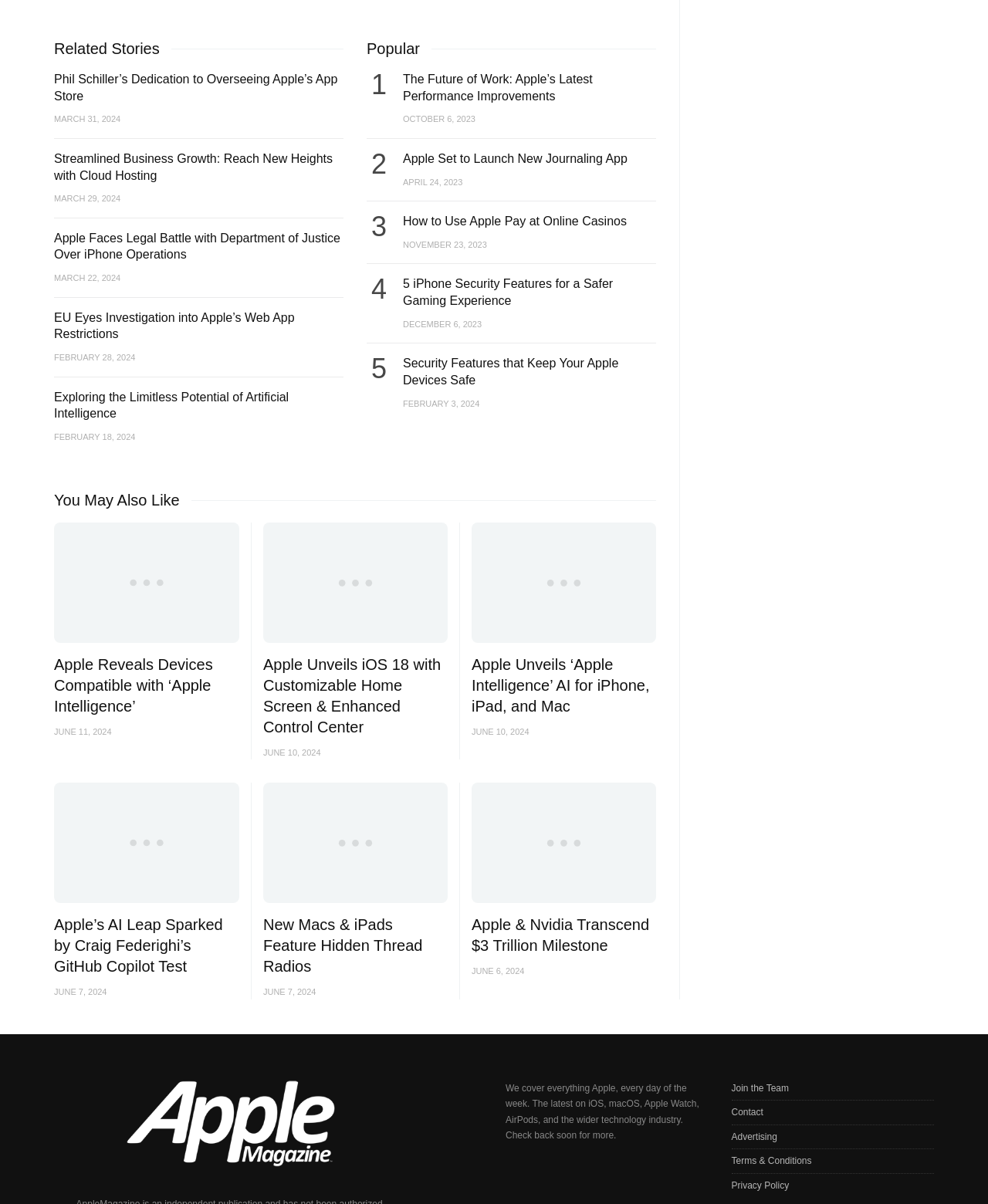Identify the bounding box coordinates of the element that should be clicked to fulfill this task: "Learn about Apple Faces Legal Battle with Department of Justice Over iPhone Operations". The coordinates should be provided as four float numbers between 0 and 1, i.e., [left, top, right, bottom].

[0.055, 0.192, 0.344, 0.217]